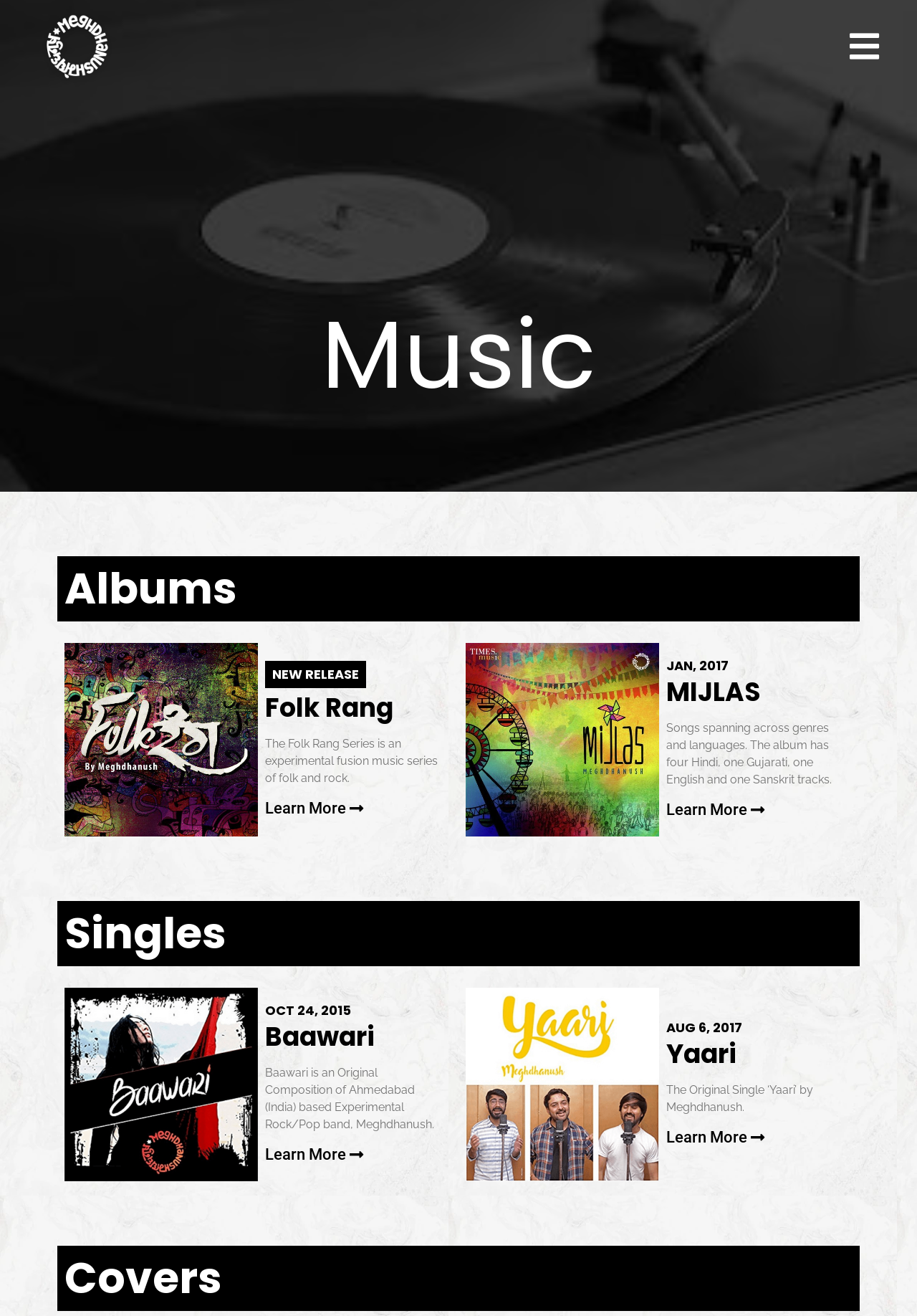Give a concise answer using only one word or phrase for this question:
How many genres are mentioned in the description of Mijlas?

Multiple